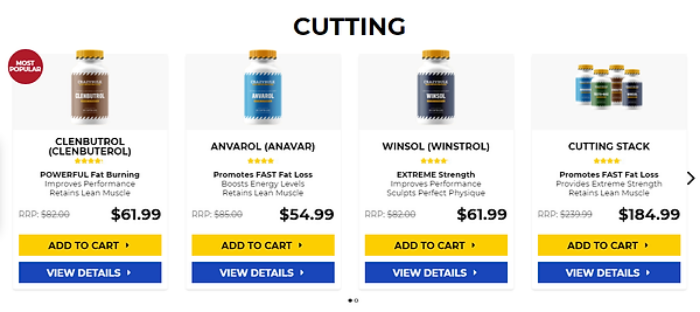What is the price of the Cutting Stack?
Answer briefly with a single word or phrase based on the image.

$184.99